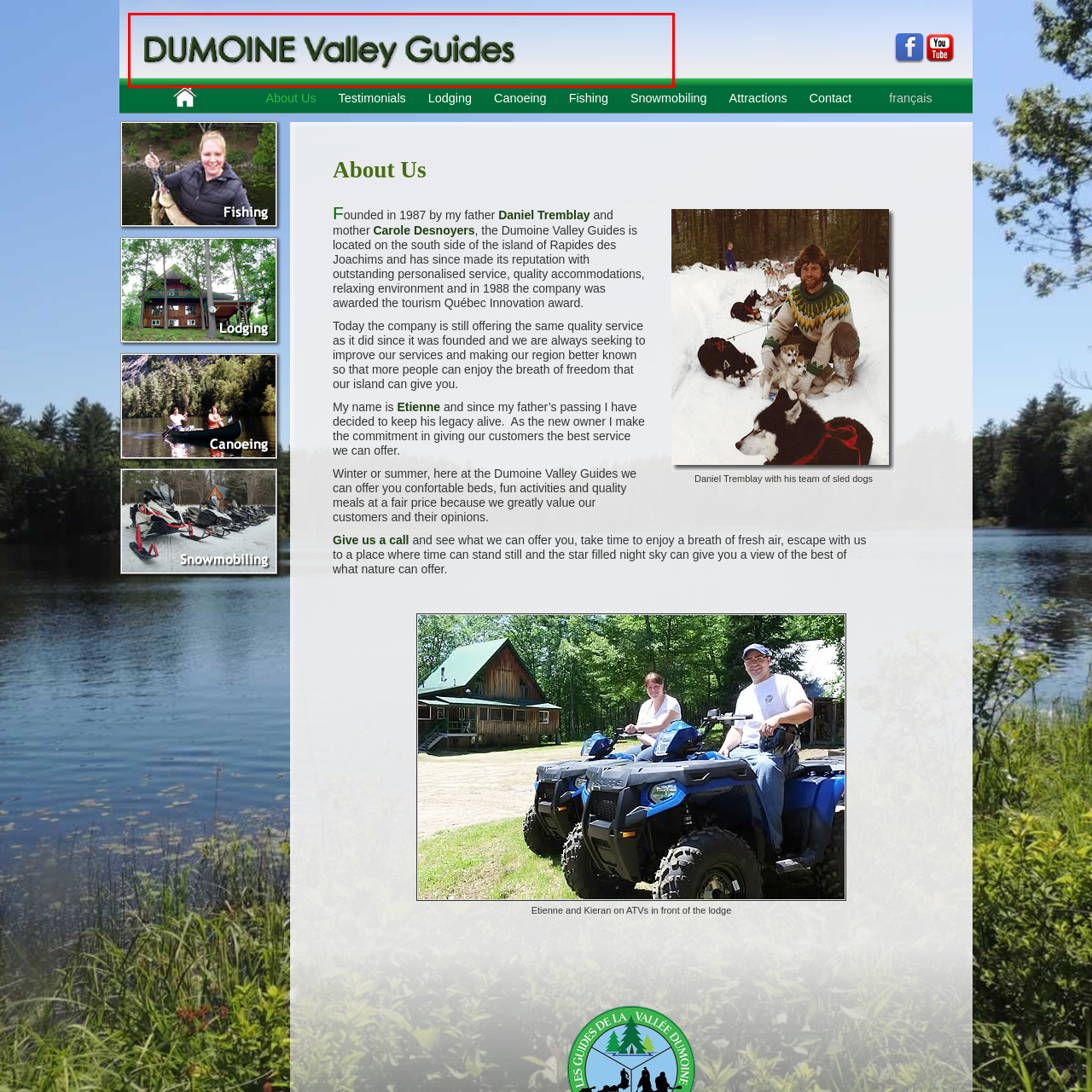Offer an in-depth description of the picture located within the red frame.

The image showcases the header for "DUMOINE Valley Guides," featuring the name prominently displayed in bold, green lettering against a soft blue background. This visual element conveys a sense of adventure and nature, aligning with the services offered by the organization, including outdoor activities like fishing, canoeing, and snowmobiling in the picturesque Dumoine Valley area of Pontiac, Quebec. The aesthetic is designed to attract visitors looking for personalized experiences in a beautiful natural setting, reflecting the company's commitment to quality service and customer satisfaction.